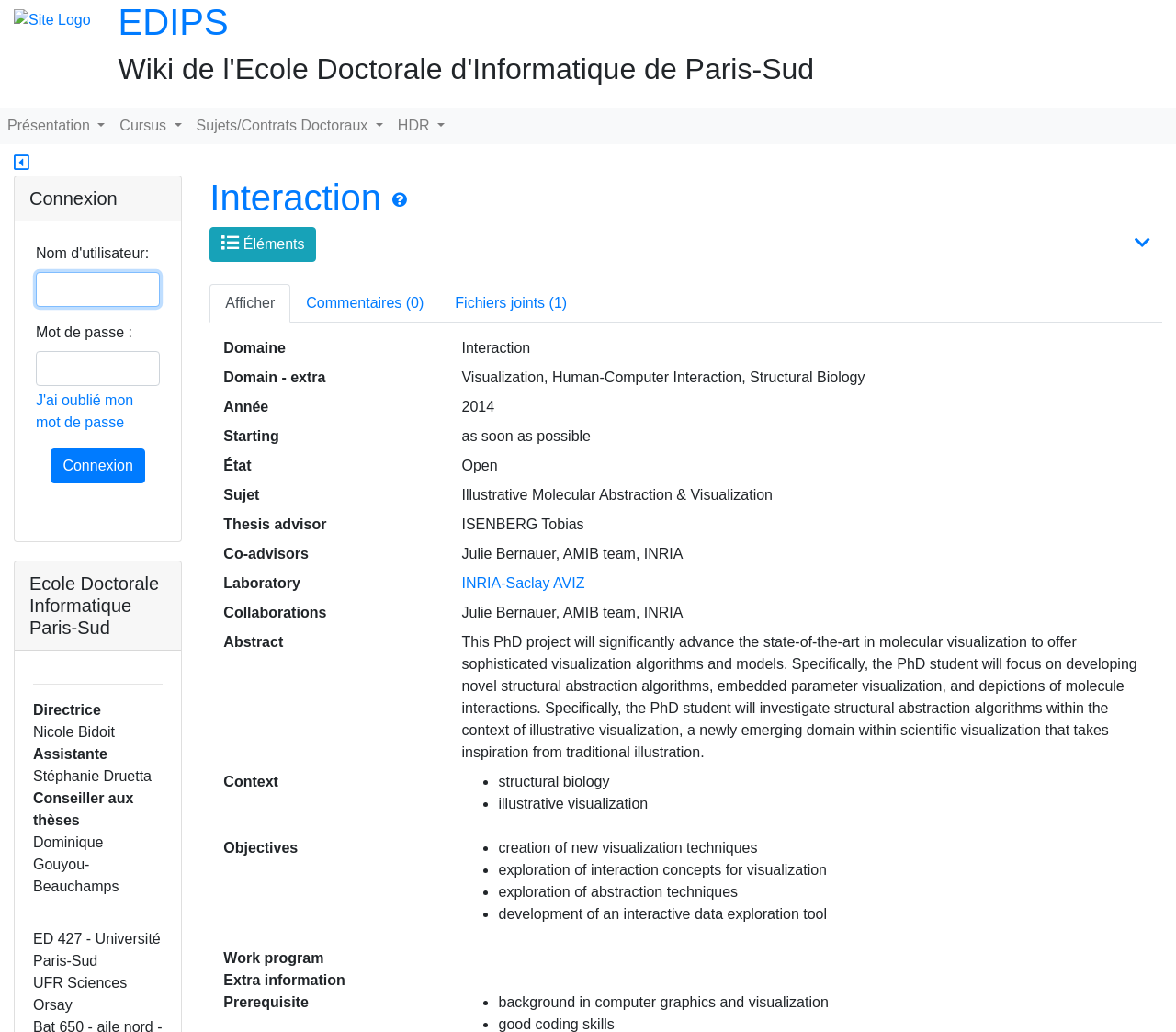Highlight the bounding box coordinates of the element that should be clicked to carry out the following instruction: "Click the 'EDIPS' link". The coordinates must be given as four float numbers ranging from 0 to 1, i.e., [left, top, right, bottom].

[0.1, 0.002, 0.194, 0.041]